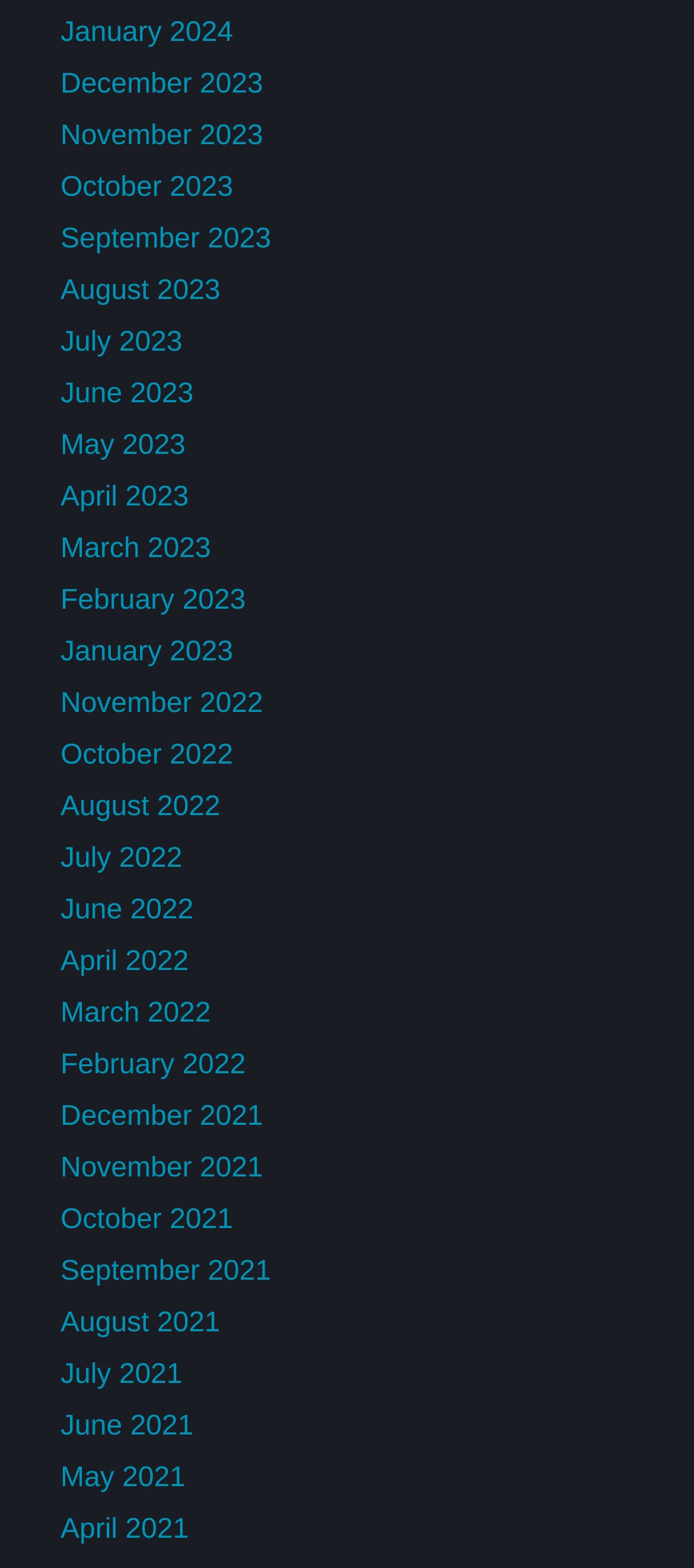Give the bounding box coordinates for the element described as: "November 2021".

[0.087, 0.736, 0.379, 0.755]